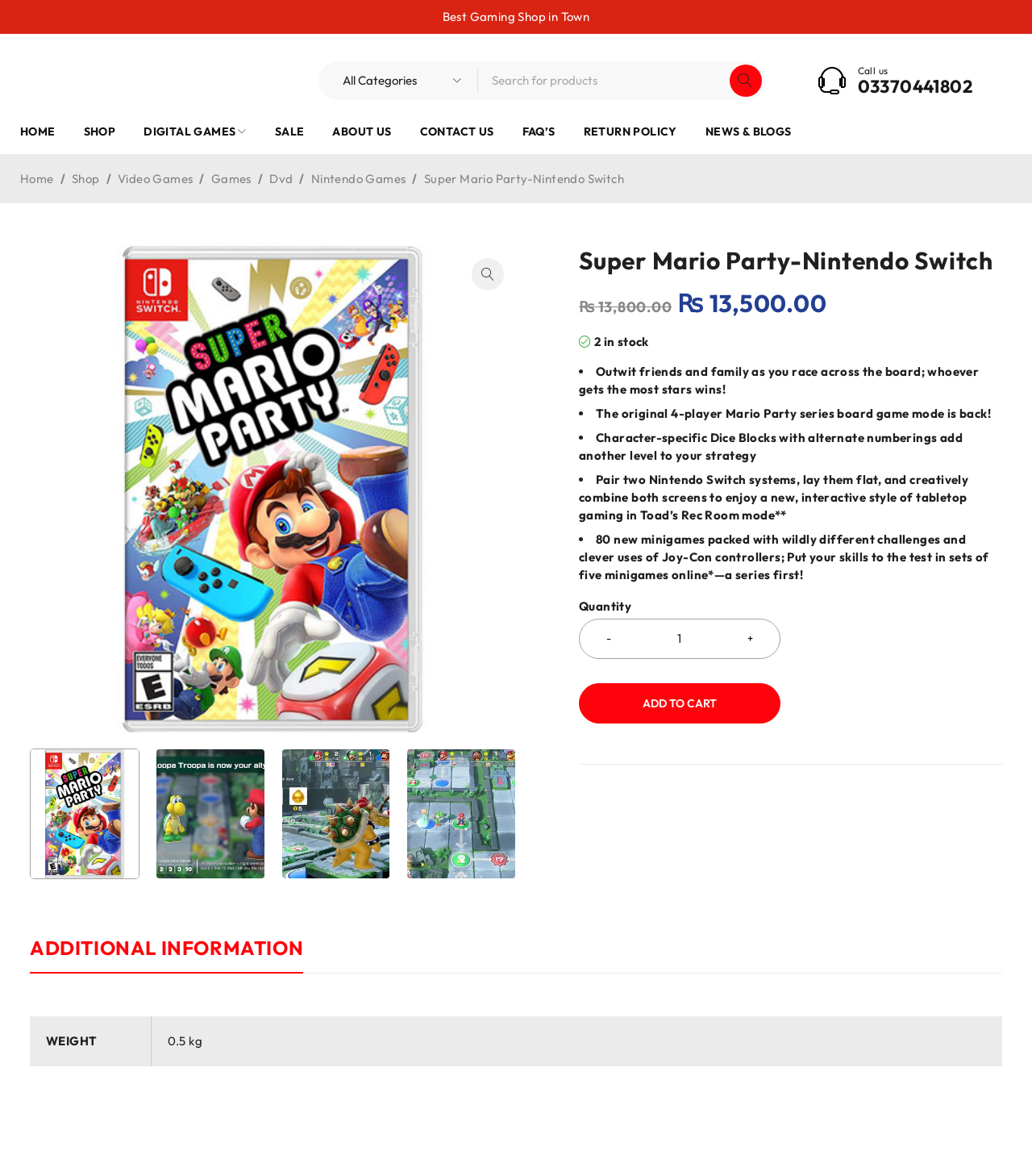Please identify the bounding box coordinates of the clickable element to fulfill the following instruction: "Search for products". The coordinates should be four float numbers between 0 and 1, i.e., [left, top, right, bottom].

[0.462, 0.052, 0.742, 0.085]